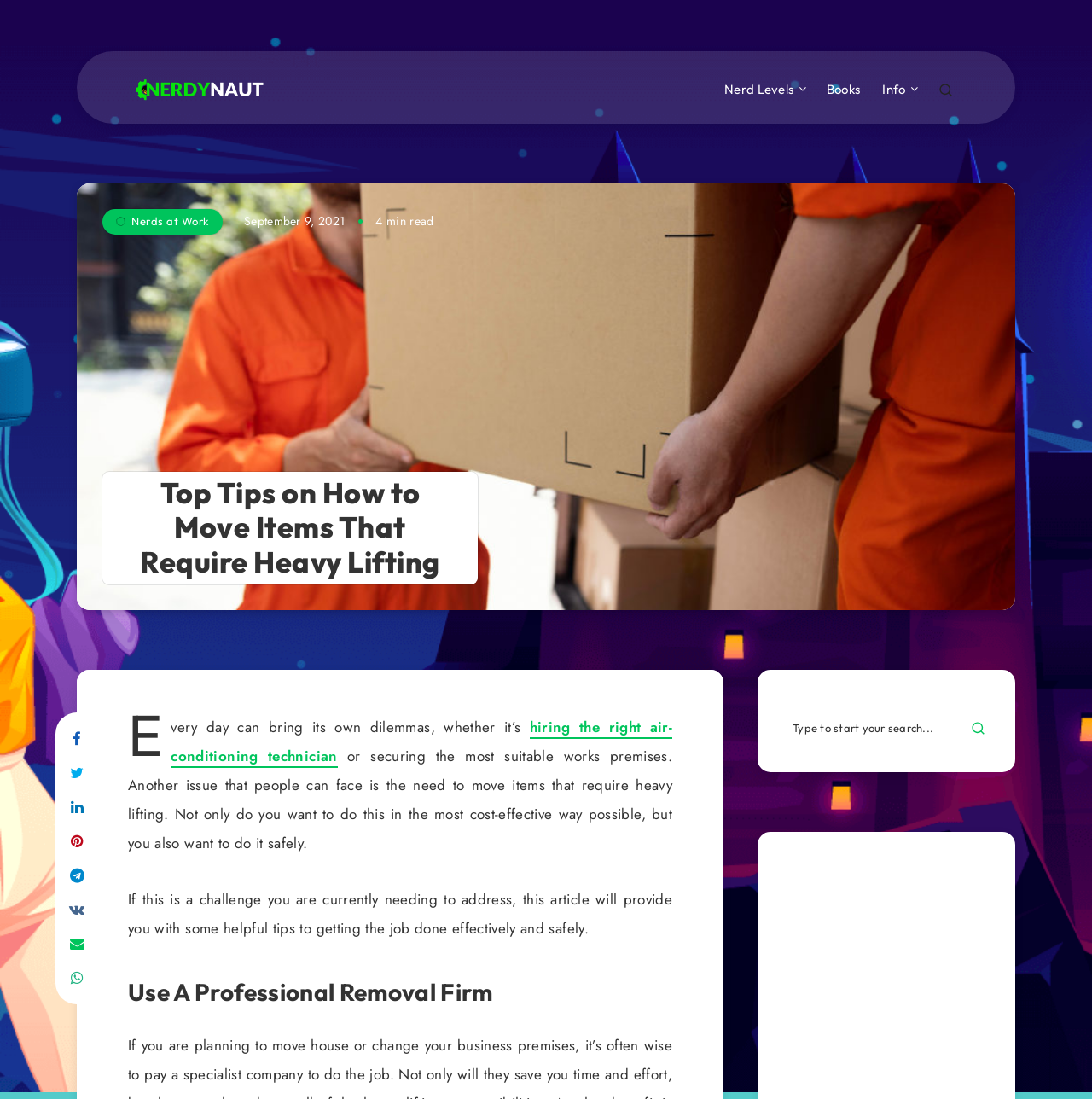Pinpoint the bounding box coordinates of the clickable element to carry out the following instruction: "Read the article about moving items that require heavy lifting."

[0.094, 0.429, 0.438, 0.532]